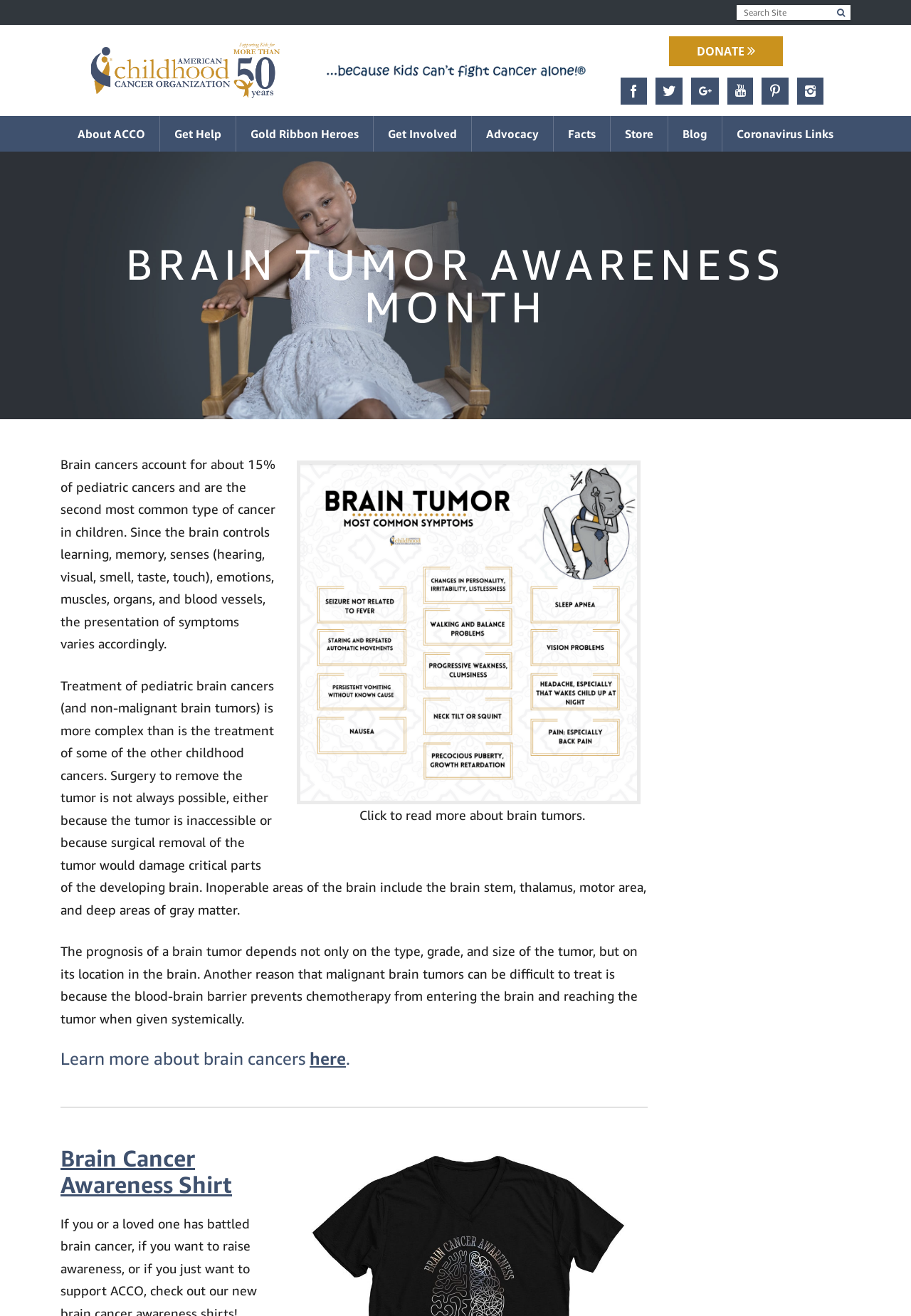What is the topic of the webpage?
Use the image to give a comprehensive and detailed response to the question.

The topic of the webpage can be inferred from the text content, which discusses brain tumors, their symptoms, treatment, and awareness.